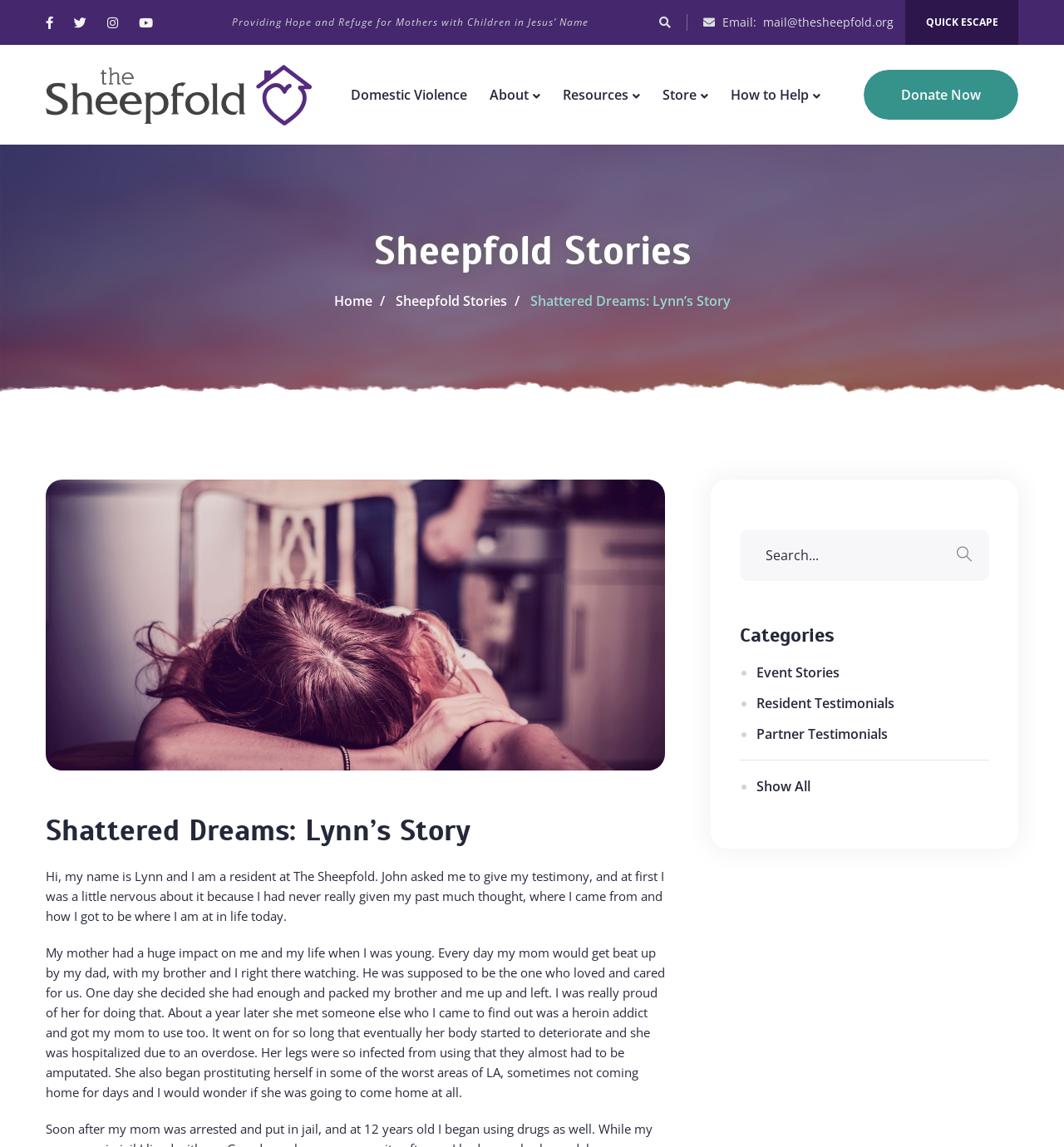Identify the bounding box coordinates for the element you need to click to achieve the following task: "Read about Domestic Violence". The coordinates must be four float values ranging from 0 to 1, formatted as [left, top, right, bottom].

[0.33, 0.07, 0.439, 0.096]